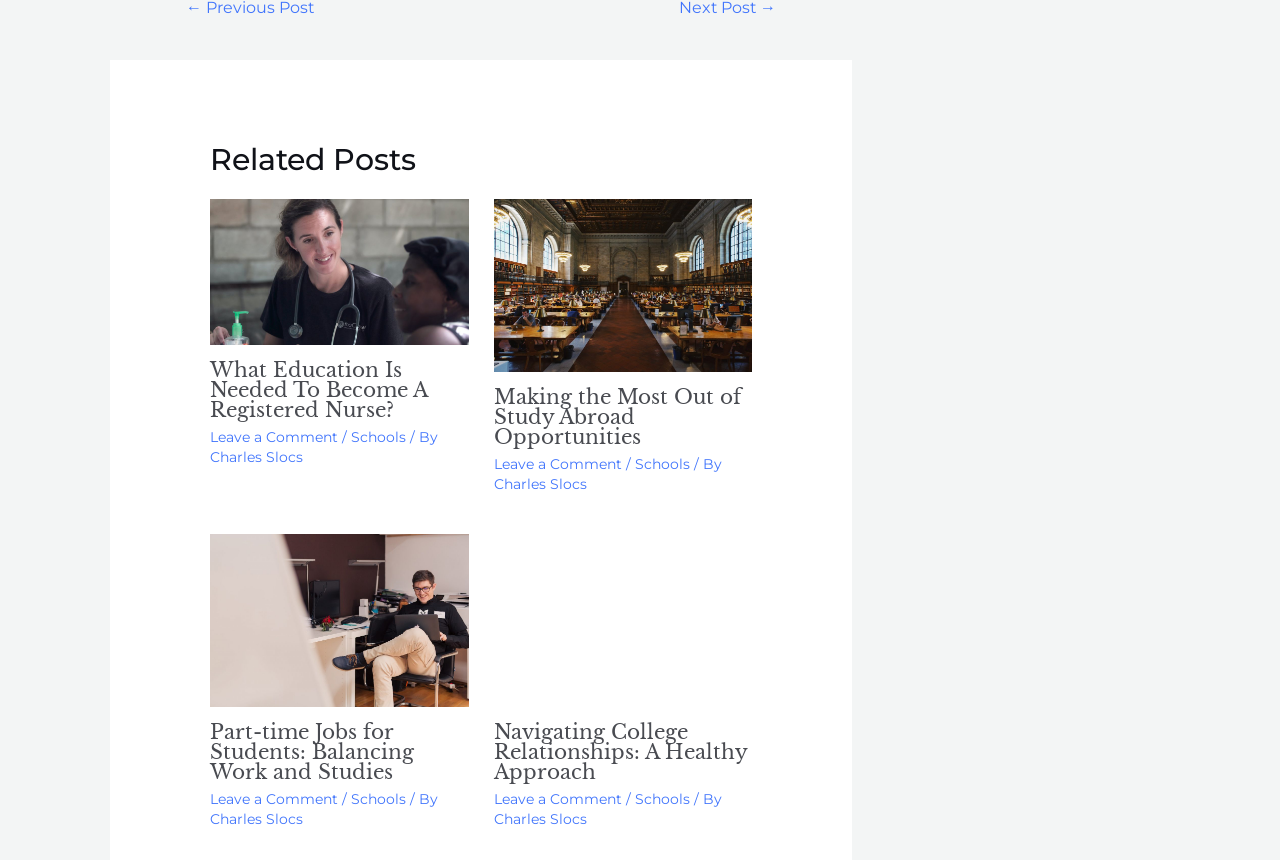What is the title of the last article?
Based on the visual details in the image, please answer the question thoroughly.

The title of the last article can be found by looking at the heading element with the text 'Navigating College Relationships: A Healthy Approach' which is a child of the last article element.